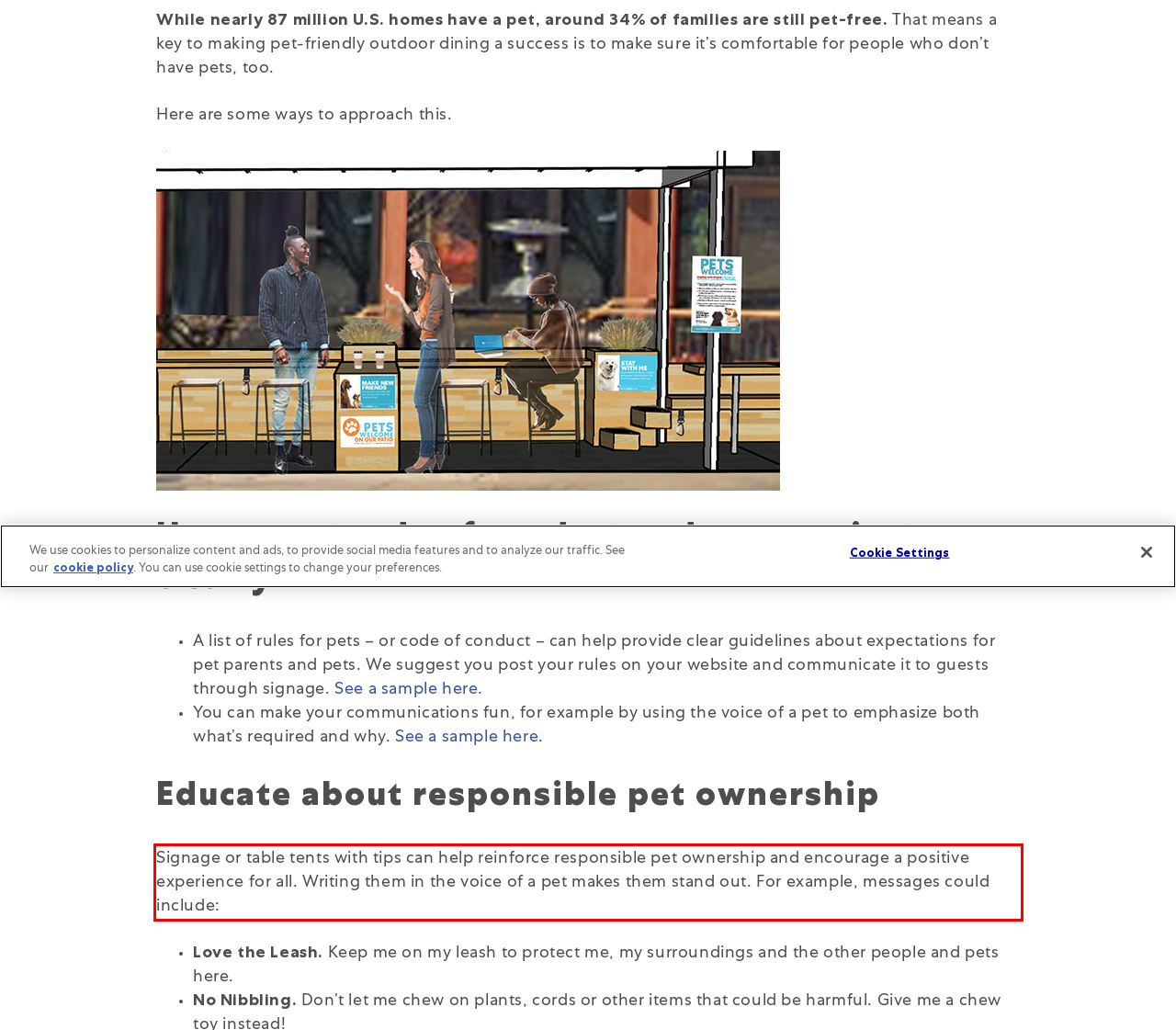You are presented with a screenshot containing a red rectangle. Extract the text found inside this red bounding box.

Signage or table tents with tips can help reinforce responsible pet ownership and encourage a positive experience for all. Writing them in the voice of a pet makes them stand out. For example, messages could include: